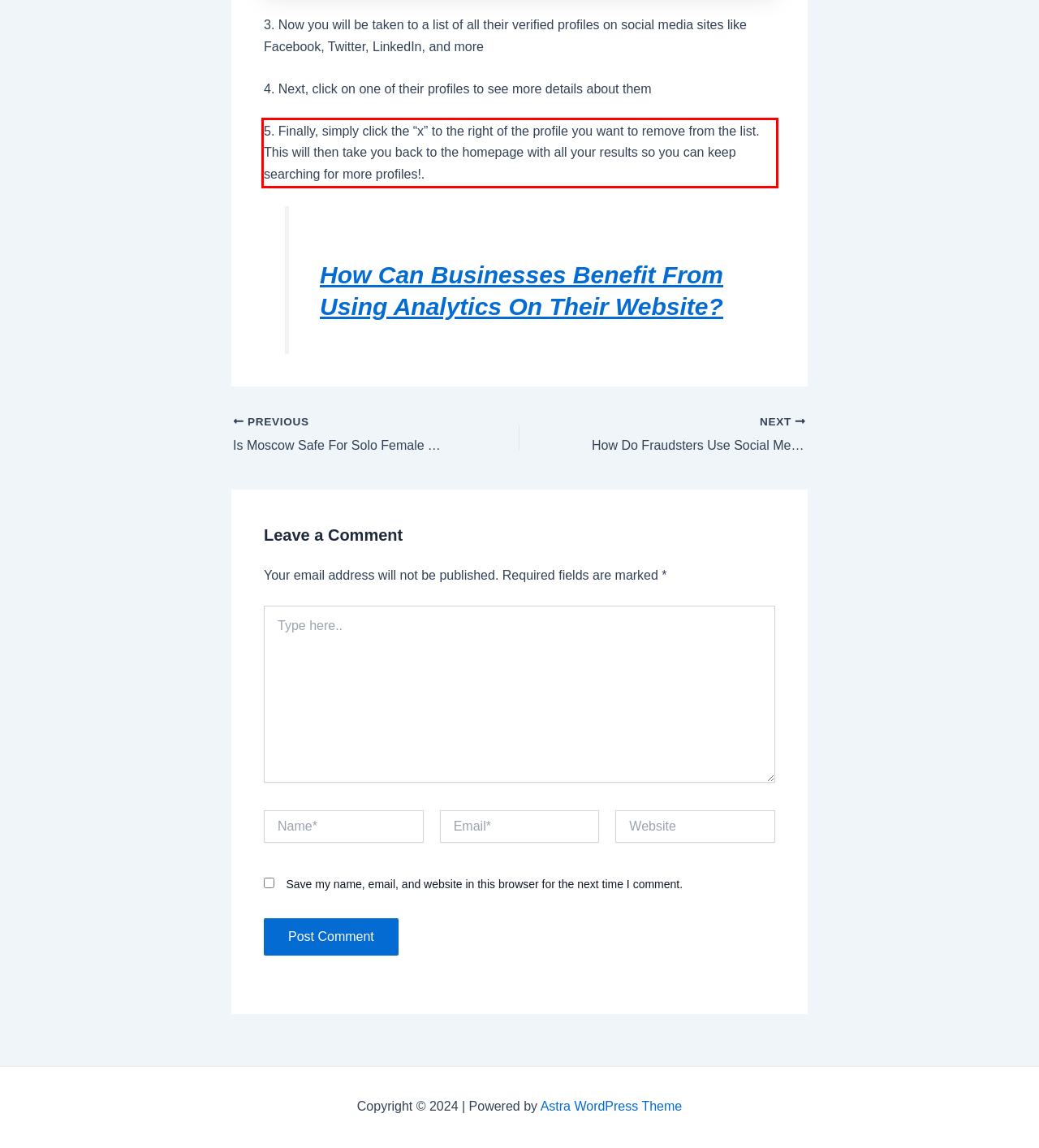Please take the screenshot of the webpage, find the red bounding box, and generate the text content that is within this red bounding box.

5. Finally, simply click the “x” to the right of the profile you want to remove from the list. This will then take you back to the homepage with all your results so you can keep searching for more profiles!.